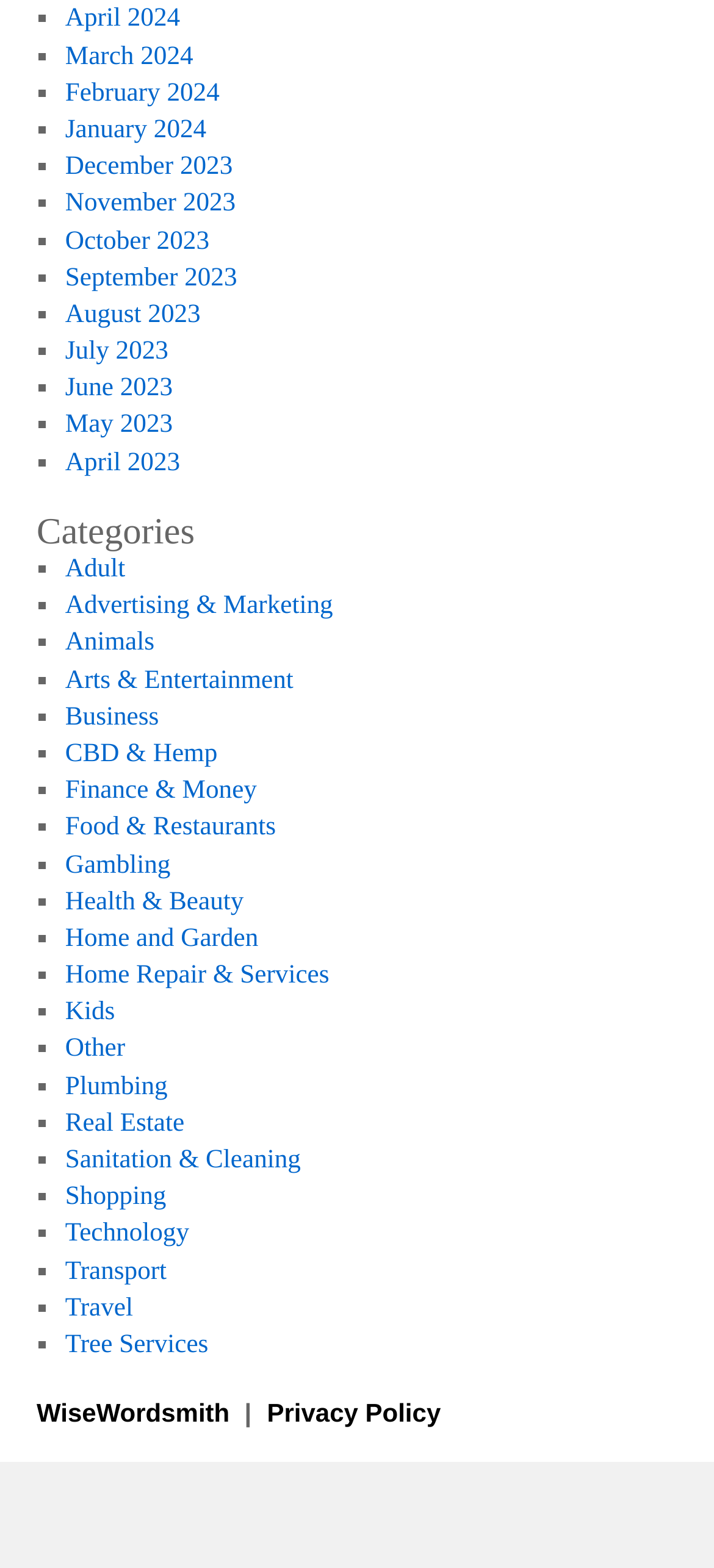Locate the UI element described by Sanitation & Cleaning and provide its bounding box coordinates. Use the format (top-left x, top-left y, bottom-right x, bottom-right y) with all values as floating point numbers between 0 and 1.

[0.091, 0.775, 0.421, 0.794]